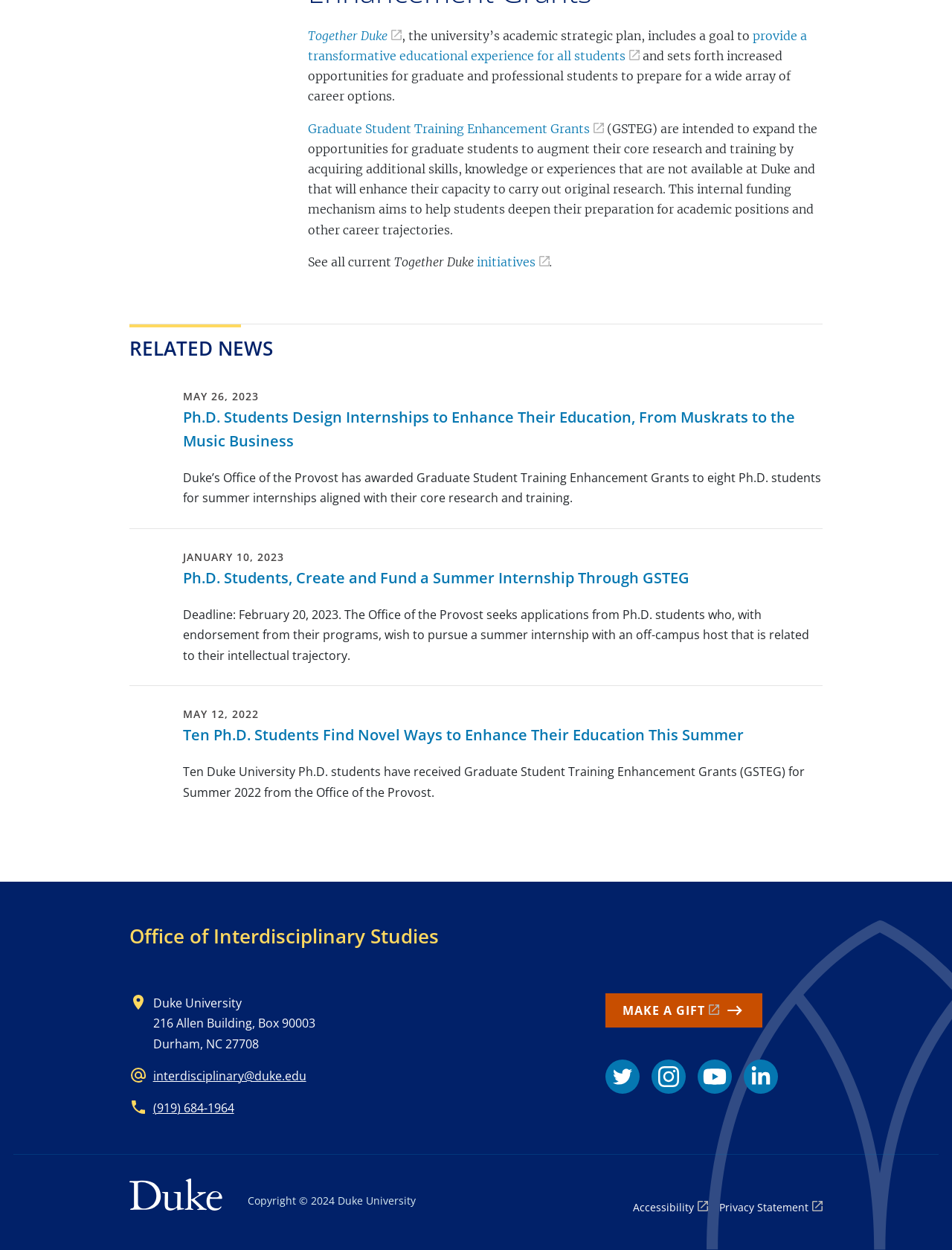Specify the bounding box coordinates of the area to click in order to follow the given instruction: "Click on the 'Together Duke' link."

[0.323, 0.023, 0.422, 0.034]